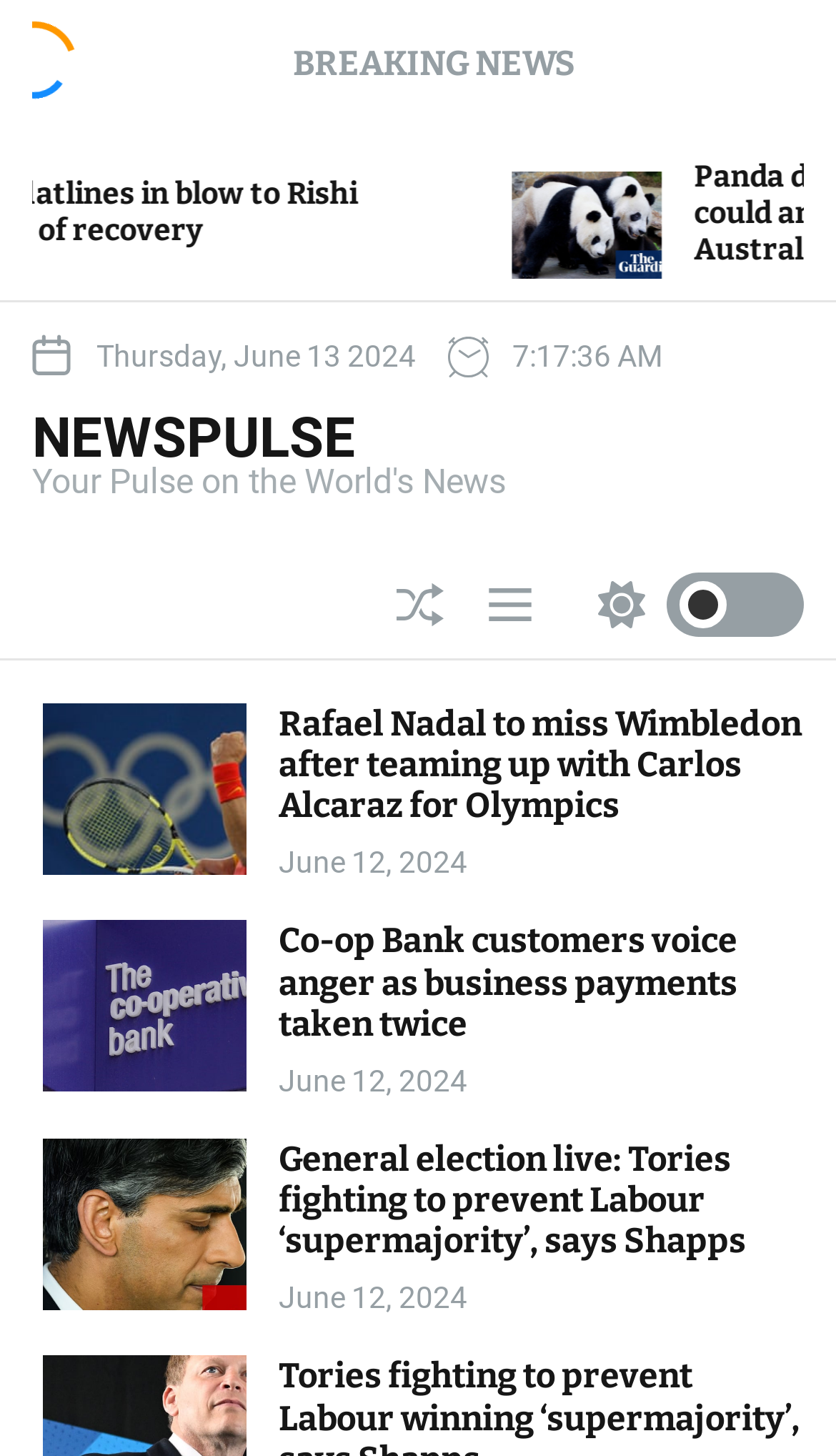Pinpoint the bounding box coordinates of the area that should be clicked to complete the following instruction: "Read the article about Rafael Nadal". The coordinates must be given as four float numbers between 0 and 1, i.e., [left, top, right, bottom].

[0.038, 0.483, 0.295, 0.601]